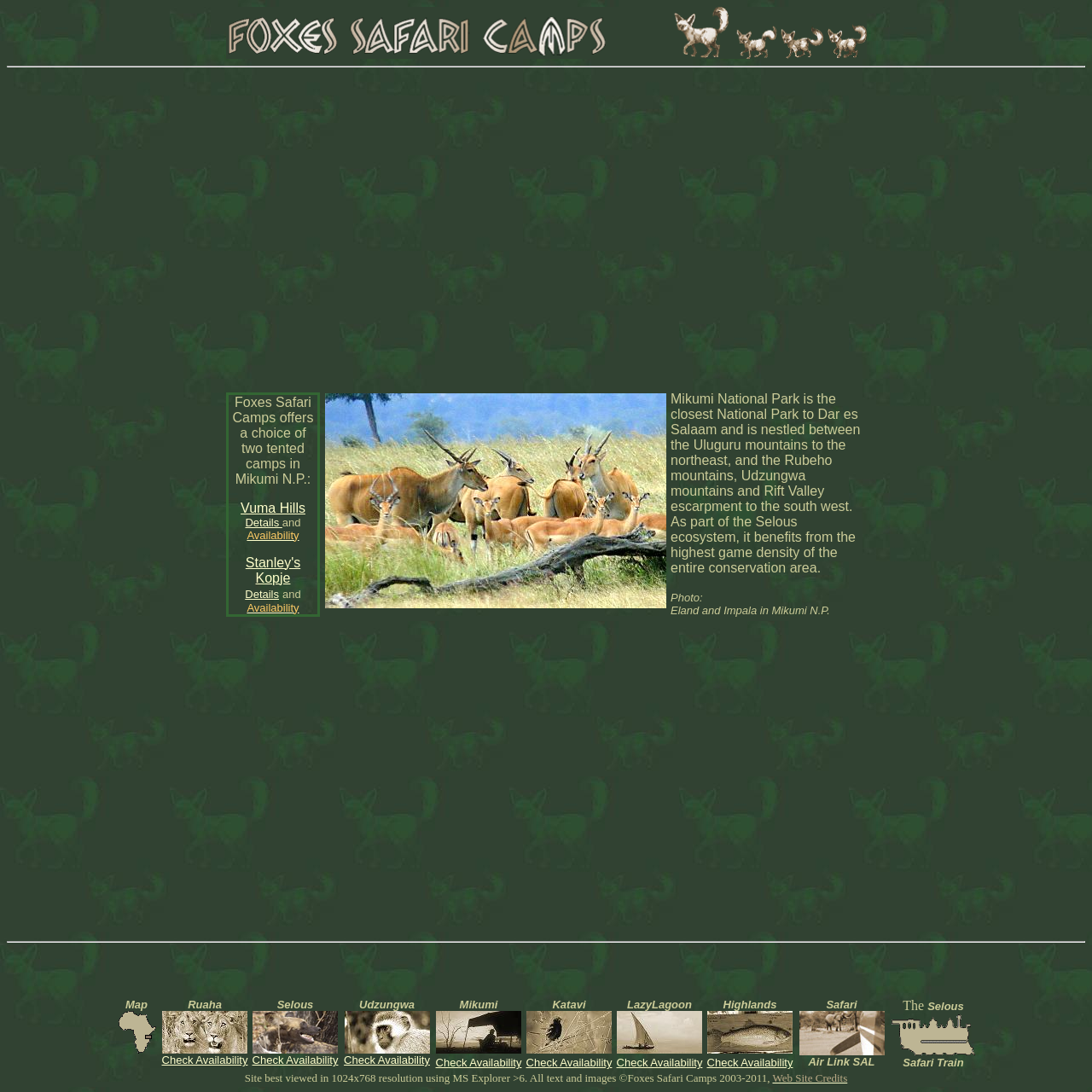What is the name of the safari train mentioned on the webpage?
Based on the image, give a concise answer in the form of a single word or short phrase.

The Selous Safari Train